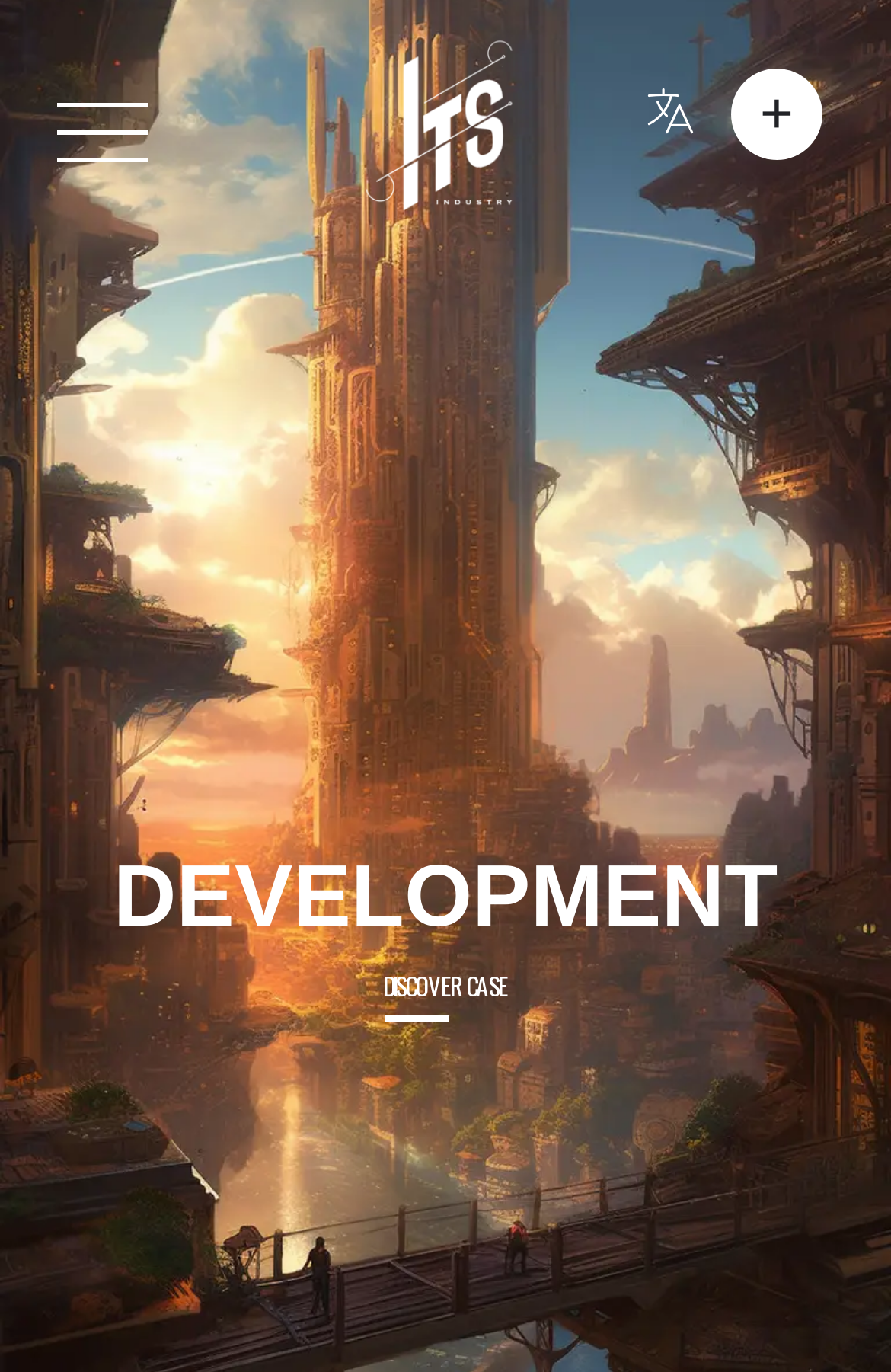Answer the question below with a single word or a brief phrase: 
What is the company name?

ITS INDUSTRY